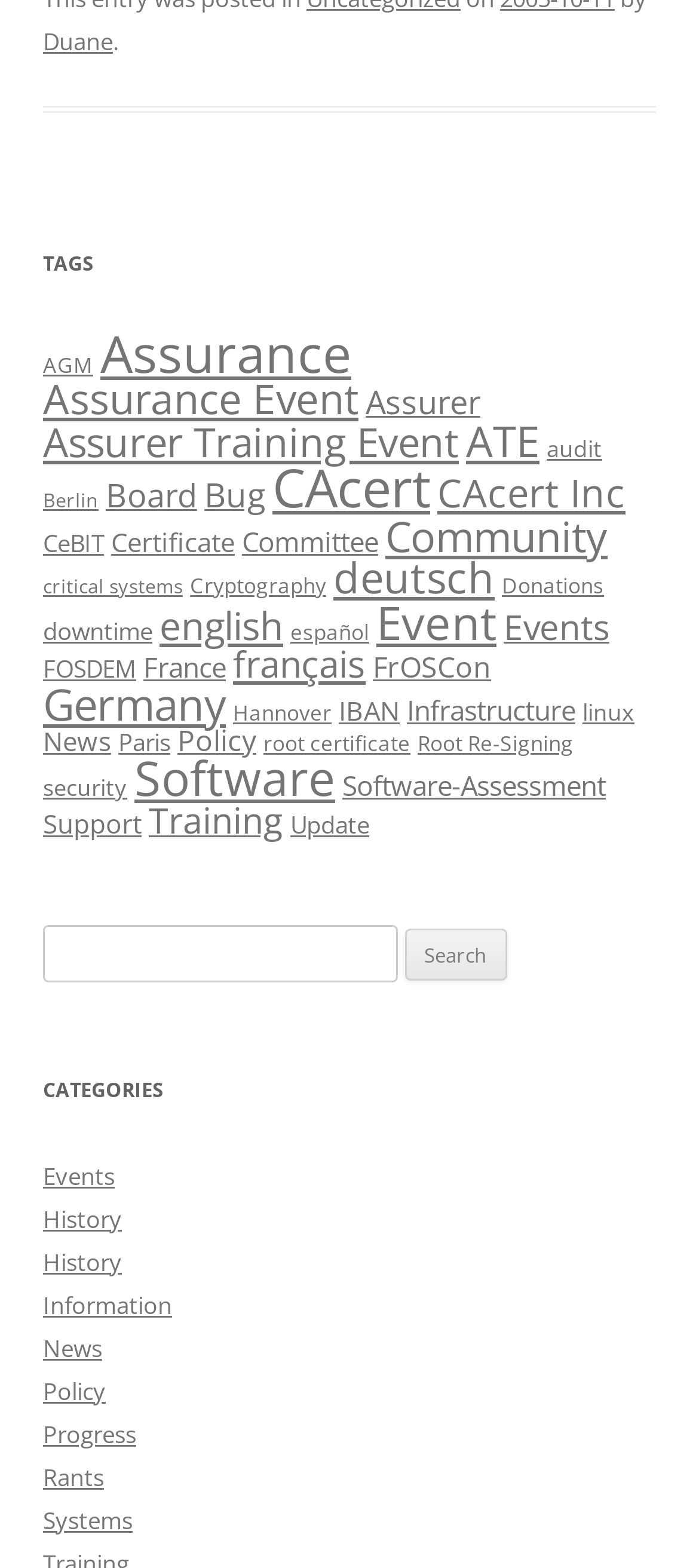Locate the bounding box coordinates of the item that should be clicked to fulfill the instruction: "Explore the 'Software' tag".

[0.192, 0.476, 0.479, 0.517]